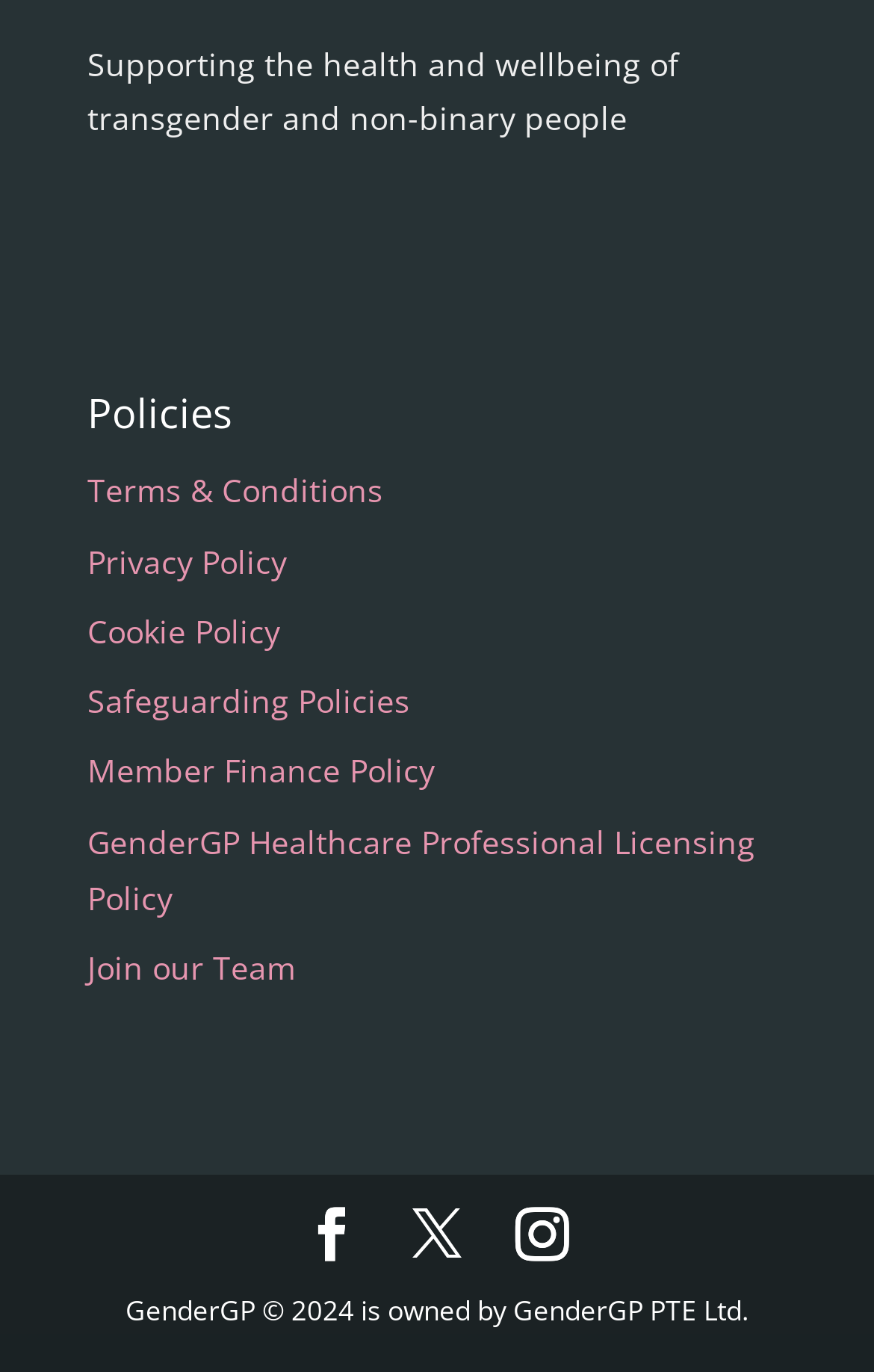Show the bounding box coordinates for the HTML element described as: "Facebook".

[0.349, 0.881, 0.41, 0.922]